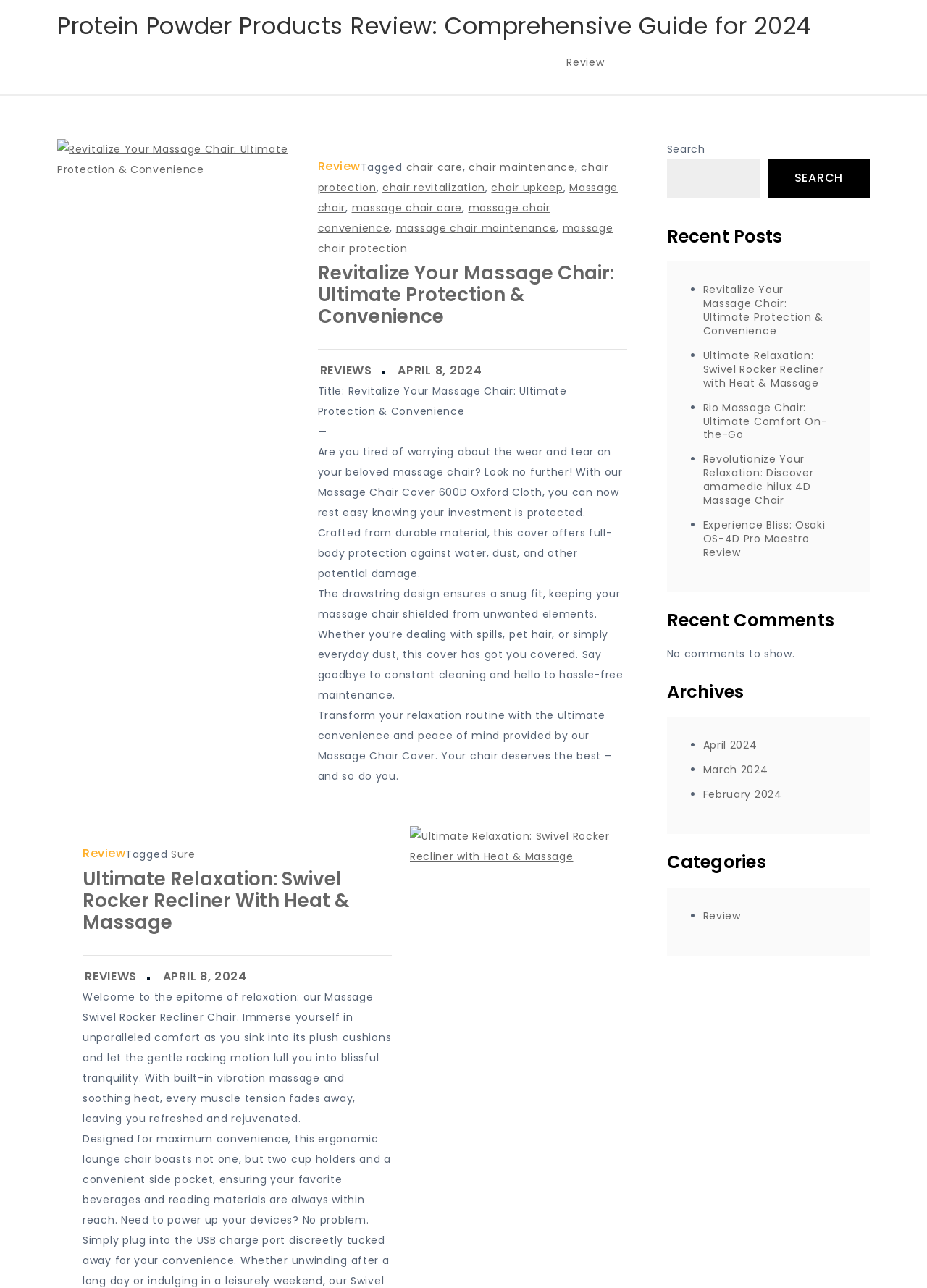Detail the features and information presented on the webpage.

The webpage is a comprehensive guide for protein powder products in 2024. At the top, there is a heading with the title "Protein Powder Products Review: Comprehensive Guide for 2024" which is also a link. Below it, there is an article section that takes up most of the page. 

On the left side of the article section, there are several links, including "Review", "APRIL 8, 2024", and a title "Revitalize Your Massage Chair: Ultimate Protection & Convenience". Below these links, there are three paragraphs of text describing the benefits of a massage chair cover, including protection against water, dust, and other potential damage, and how it can transform one's relaxation routine.

On the right side of the article section, there is another set of links, including "REVIEWS", "APRIL 8, 2024", and a title "Ultimate Relaxation: Swivel Rocker Recliner With Heat & Massage". Below these links, there is a paragraph of text describing the features of a massage swivel rocker recliner chair, including its plush cushions, gentle rocking motion, vibration massage, and soothing heat.

At the bottom right of the page, there is a complementary section with several headings, including "Search", "Recent Posts", "Recent Comments", "Archives", and "Categories". The "Search" section has a search box and a button. The "Recent Posts" section lists four recent posts with links, including "Revitalize Your Massage Chair: Ultimate Protection & Convenience" and "Ultimate Relaxation: Swivel Rocker Recliner with Heat & Massage". The "Recent Comments" section indicates that there are no comments to show. The "Archives" section lists three months, including April 2024, March 2024, and February 2024, with links. The "Categories" section has one category, "Review", with a link.